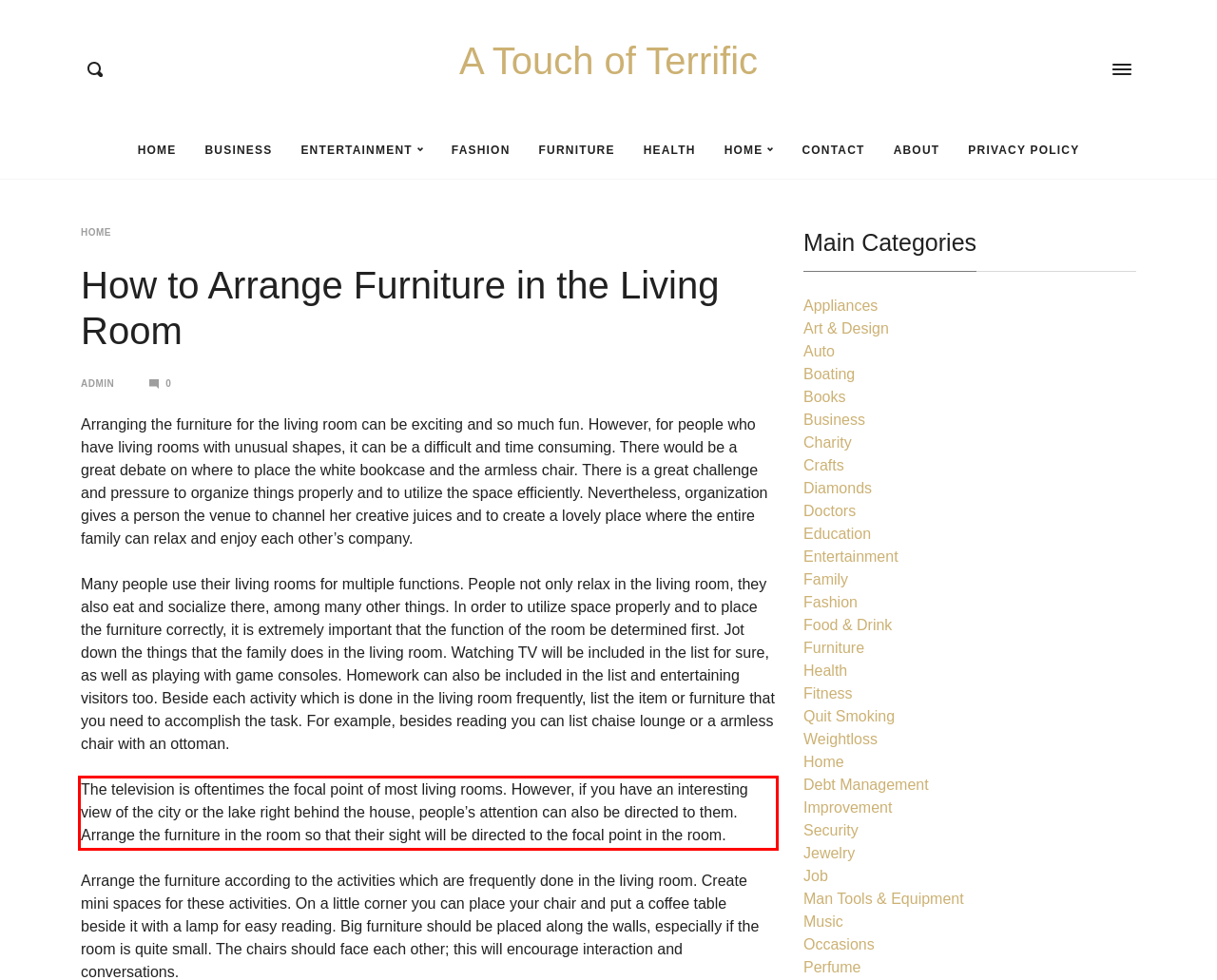Please perform OCR on the text within the red rectangle in the webpage screenshot and return the text content.

The television is oftentimes the focal point of most living rooms. However, if you have an interesting view of the city or the lake right behind the house, people’s attention can also be directed to them. Arrange the furniture in the room so that their sight will be directed to the focal point in the room.